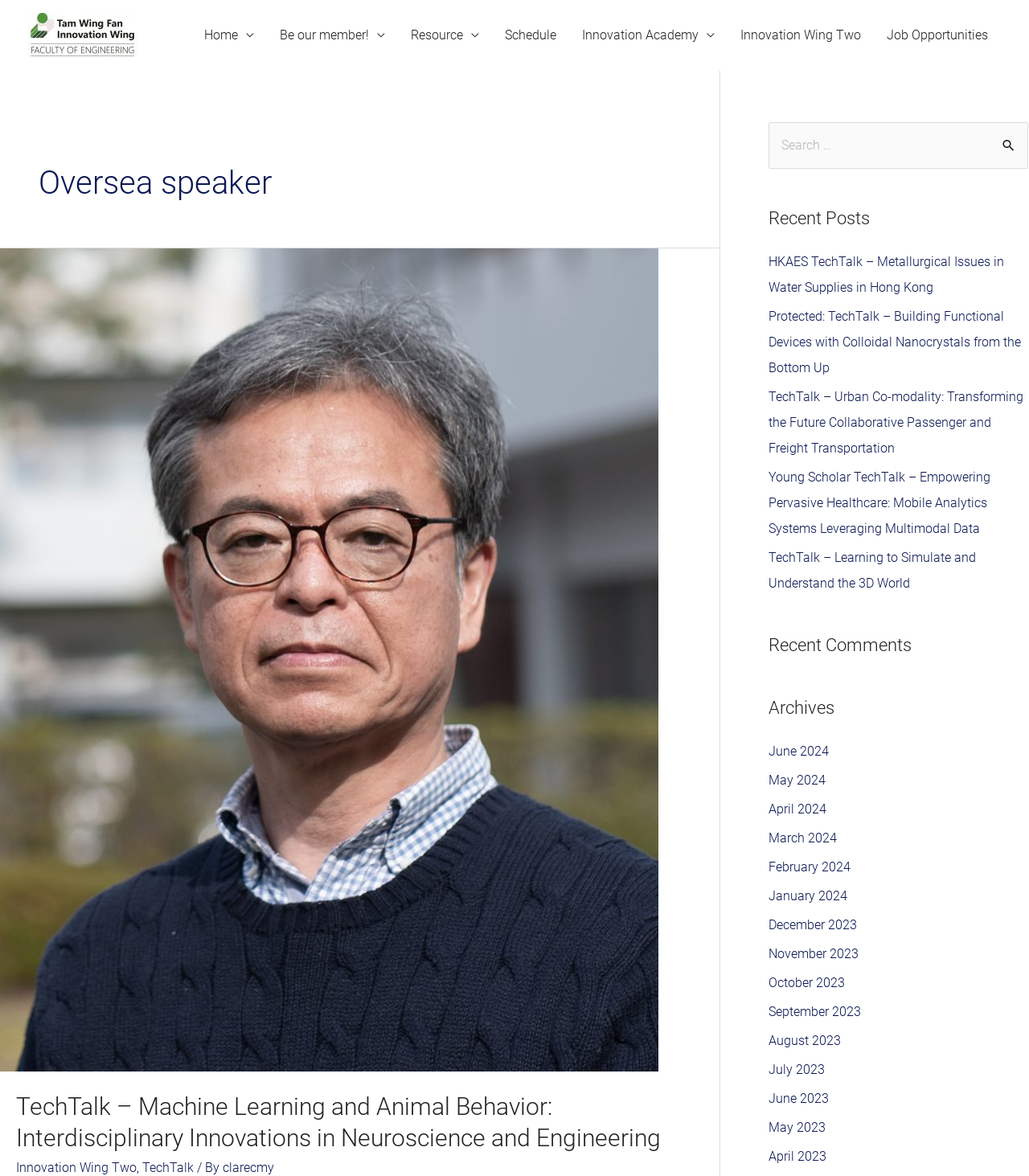Please find and report the bounding box coordinates of the element to click in order to perform the following action: "Click on Innovation Wing link". The coordinates should be expressed as four float numbers between 0 and 1, in the format [left, top, right, bottom].

[0.027, 0.023, 0.134, 0.036]